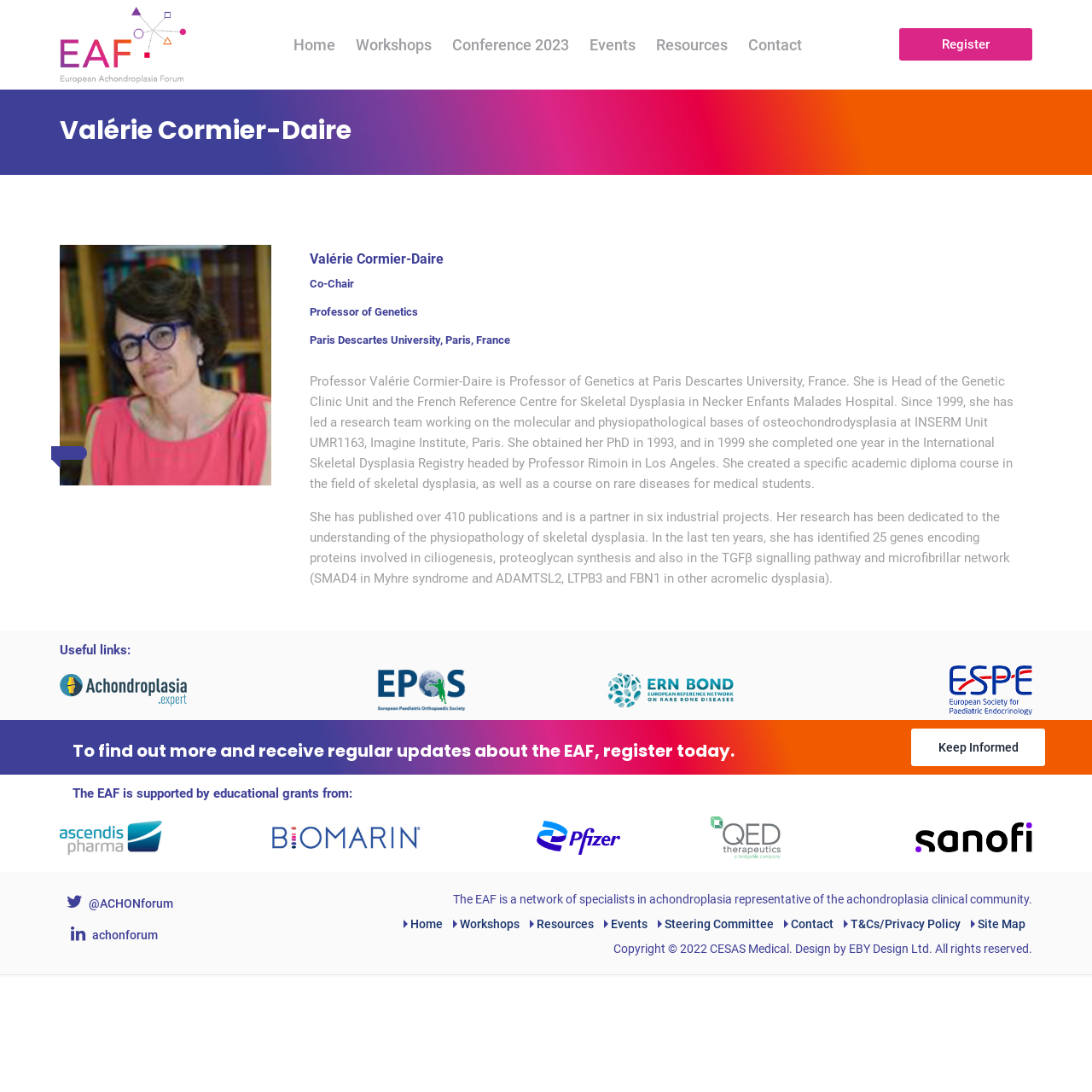Determine the bounding box coordinates for the area that needs to be clicked to fulfill this task: "Click the 'Register' link". The coordinates must be given as four float numbers between 0 and 1, i.e., [left, top, right, bottom].

[0.823, 0.026, 0.945, 0.055]